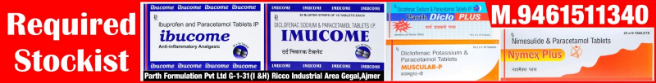Craft a detailed explanation of the image.

The image showcases various pharmaceutical product advertisements, emphasizing the need for stockists. The left side features the packaging of "ibucome," a combination of ibuprofen and paracetamol, with clear branding and dosage information. Beside it, "IMUCOME" is displayed, likely indicating another pain relief medication. Following that is a product titled "Muscularp," which appears to relate to muscle and pain management. On the far right, "Nymex Plus" is presented, also related to pain relief, and includes a contact number (M.94615111340) for interested stockists. The dominant red background with the phrase "Required Stockist" highlights the urgency for suppliers to engage with these products, aimed at pharmacies and distributors looking to expand their inventory.